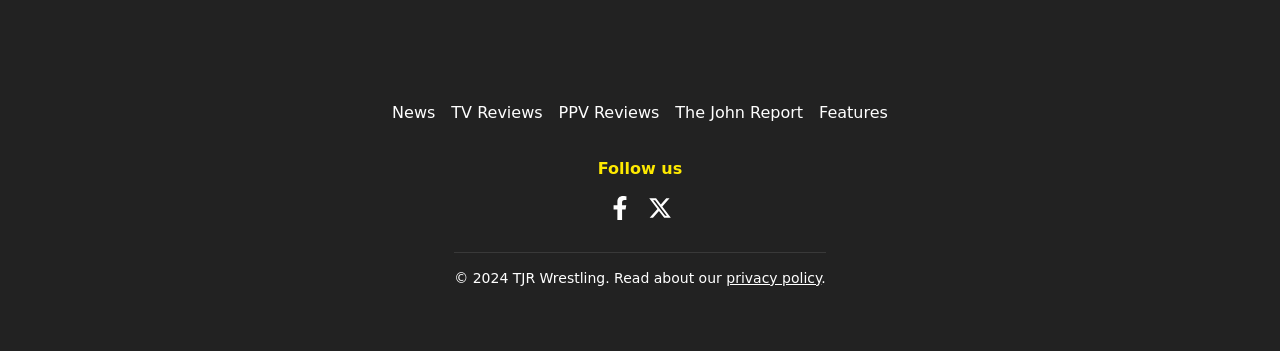What is the last link on the top navigation bar?
Provide a concise answer using a single word or phrase based on the image.

Features